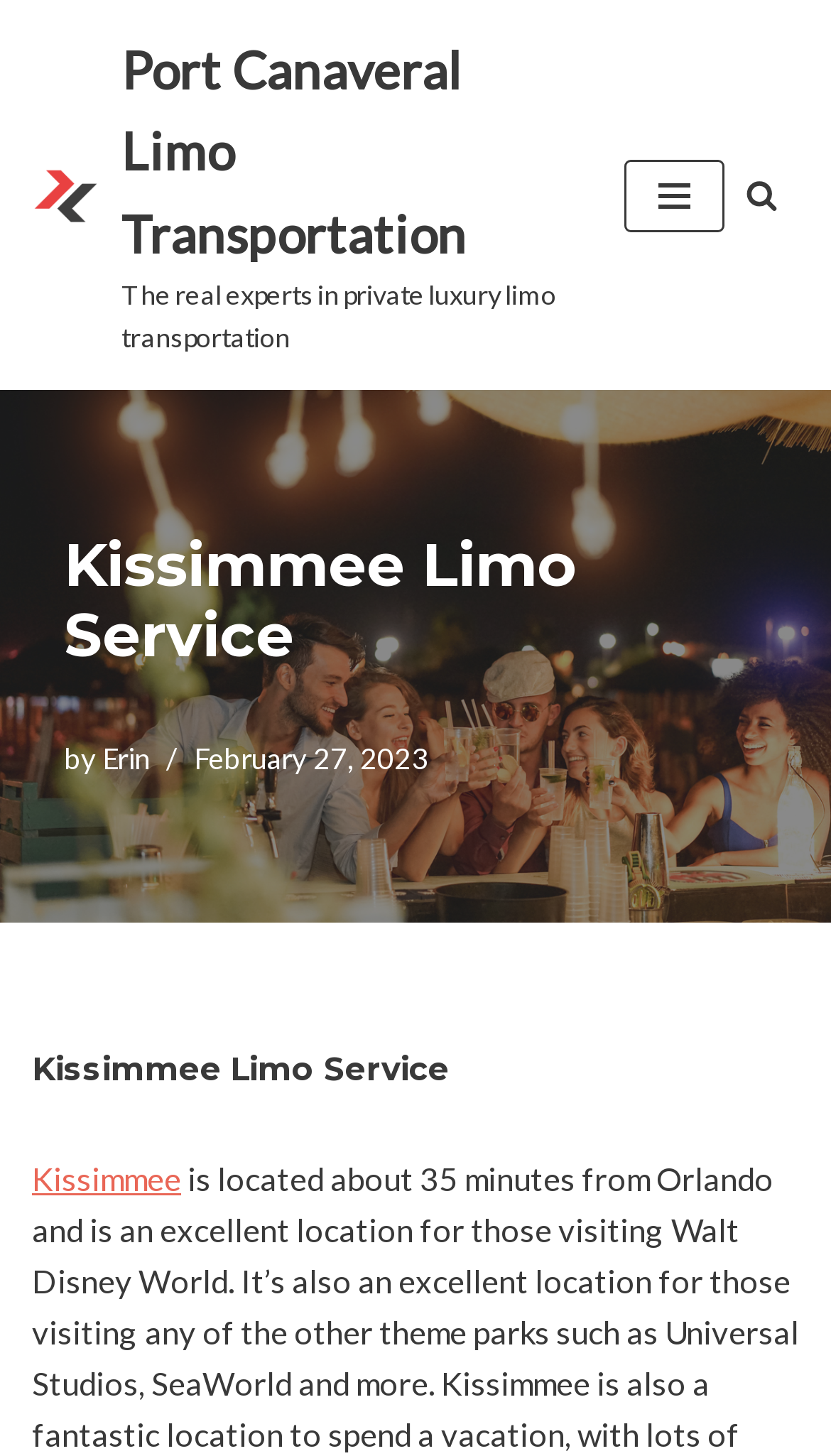What is the city where the limo service is available?
Kindly give a detailed and elaborate answer to the question.

I found the answer by looking at the link element with the text 'Kissimmee' which is likely to be the city where the limo service is available, as it is located near the heading element with the text 'Kissimmee Limo Service'.